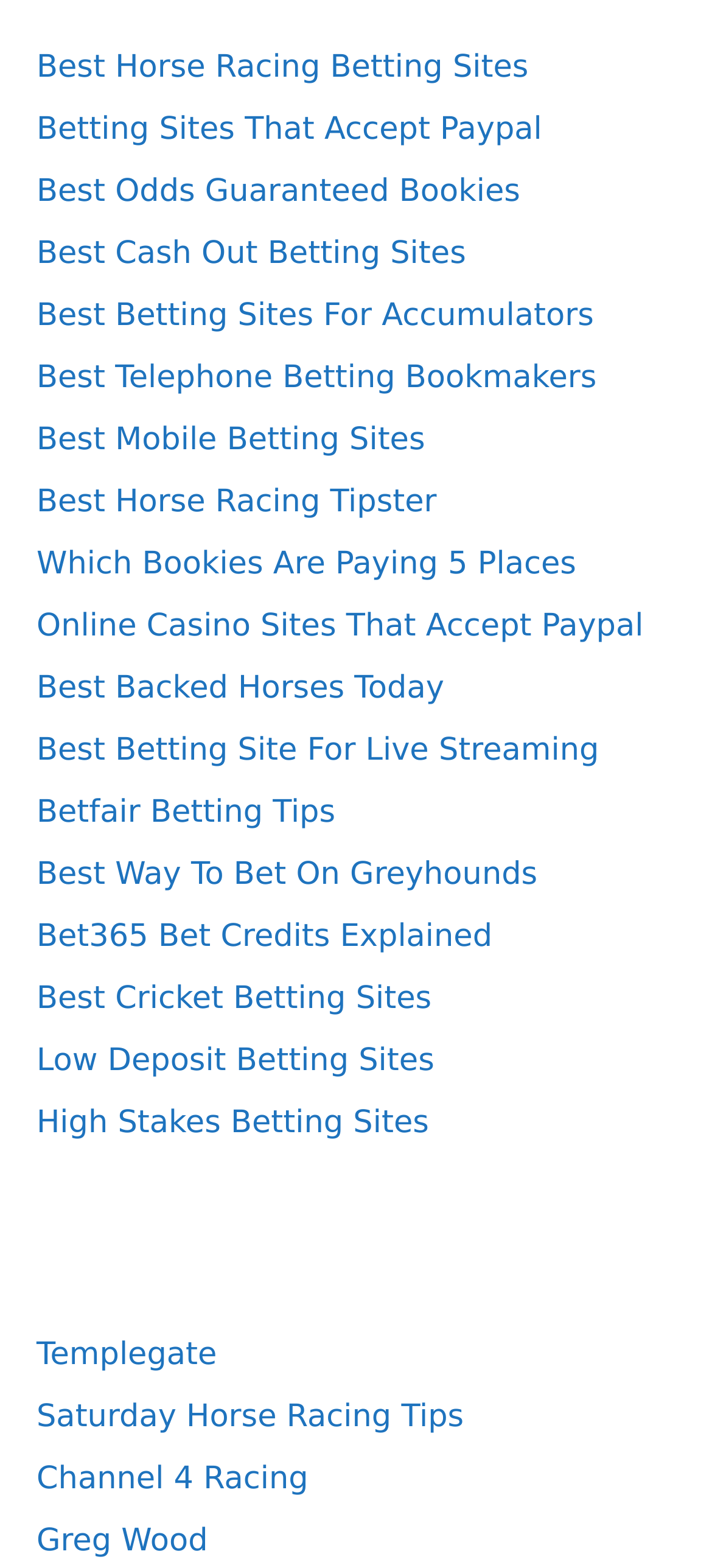Locate the bounding box of the UI element based on this description: "Best Cash Out Betting Sites". Provide four float numbers between 0 and 1 as [left, top, right, bottom].

[0.051, 0.15, 0.654, 0.173]